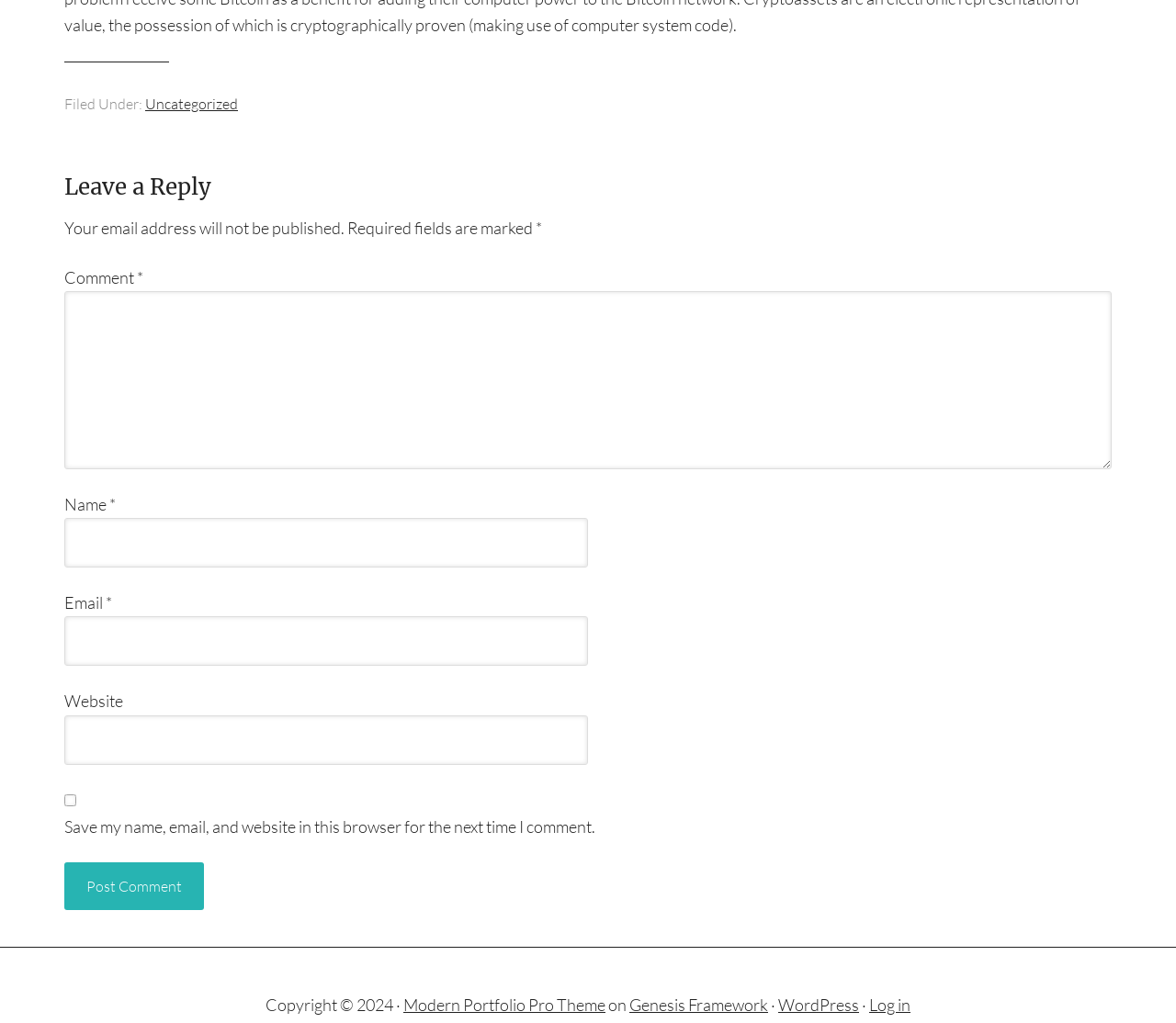Determine the bounding box coordinates of the region that needs to be clicked to achieve the task: "Visit the WordPress website".

[0.662, 0.972, 0.73, 0.992]